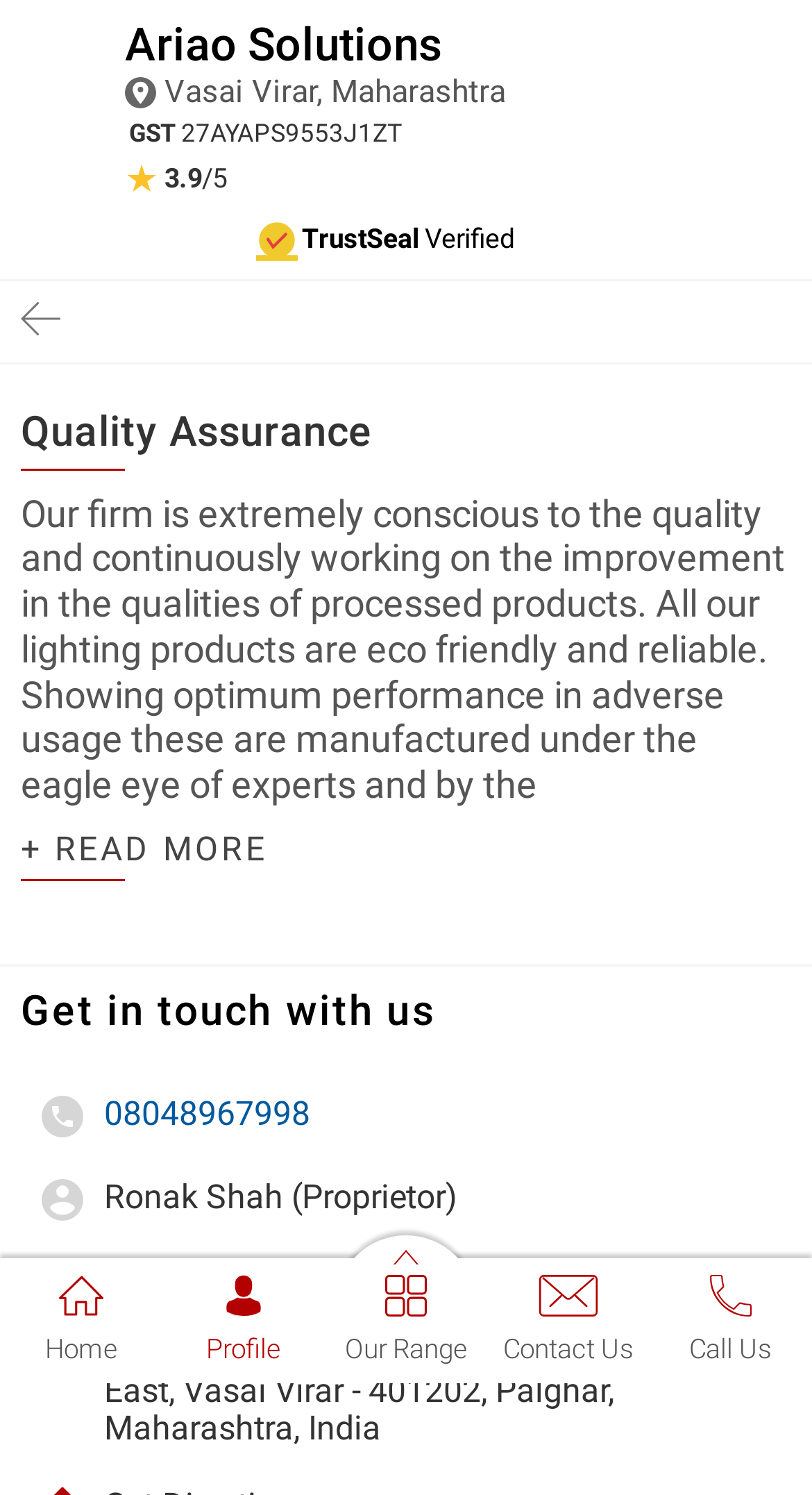Summarize the webpage comprehensively, mentioning all visible components.

The webpage is about Ariao Solutions, a manufacturer of smart lights. At the top, there is a logo image and a navigation menu with links to "Home", "Profile", "Our Range", "Contact Us", and "Call Us". Each link has a corresponding icon image.

Below the navigation menu, there is a large heading that reads "Ariao Solutions" and a link with the same text. Next to it, there is a figure element with a link to "Ariao Solutions" and an image.

The main content of the page is divided into three sections. The first section is about quality assurance, with a heading and a paragraph of text that describes the company's focus on quality and eco-friendliness. There is also a "READ MORE" link at the bottom of the section.

The second section is about getting in touch with the company, with a heading and a link to "Get in touch with us". There is also a phone number and an address listed below.

The third section appears to be a contact information section, with a heading and an image, followed by the proprietor's name, Ronak Shah, and the company's address.

Throughout the page, there are various images, including icons, logos, and trust seals. The overall layout is organized, with clear headings and concise text.